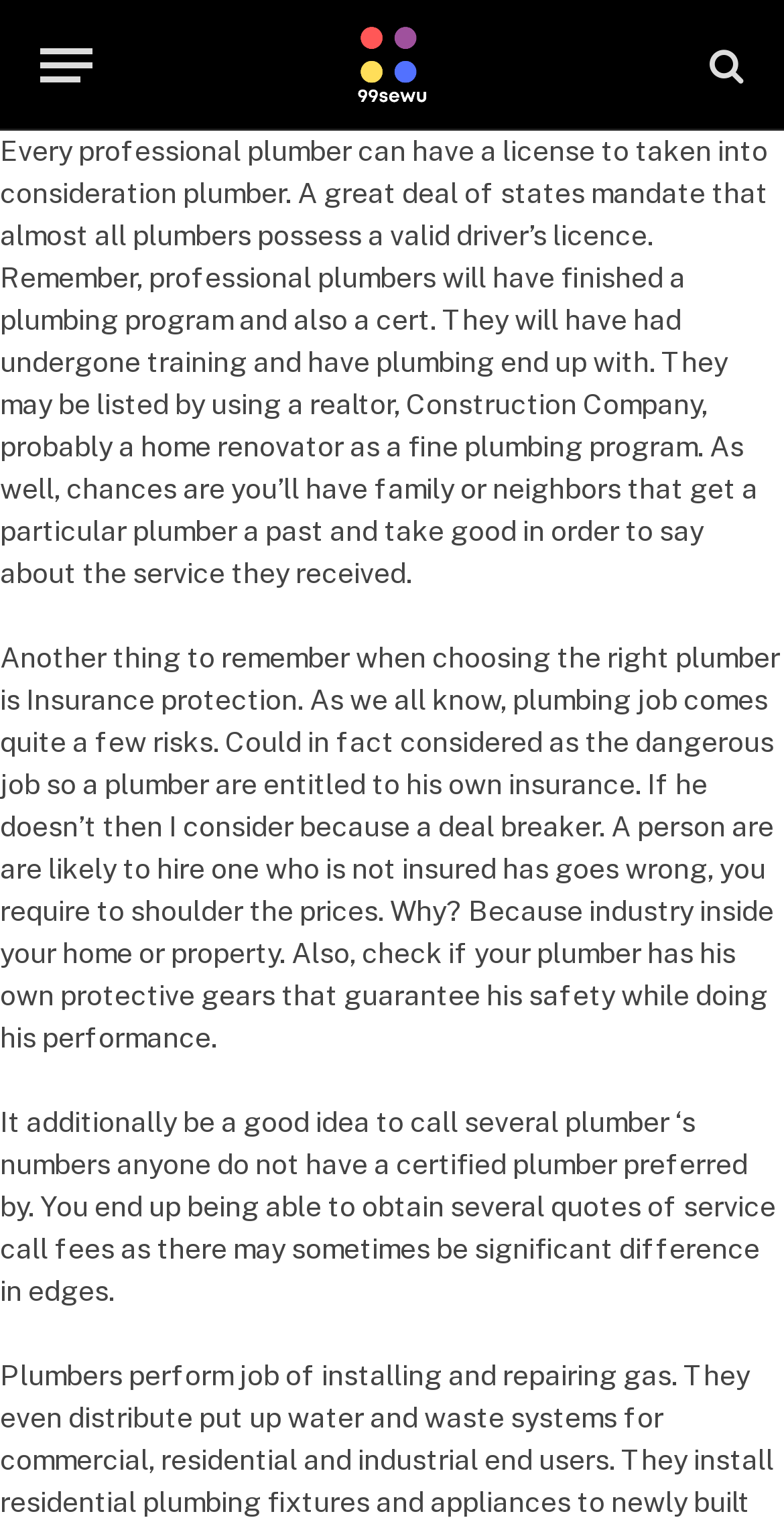Why is insurance protection important for plumbers?
Refer to the image and provide a one-word or short phrase answer.

to cover risks